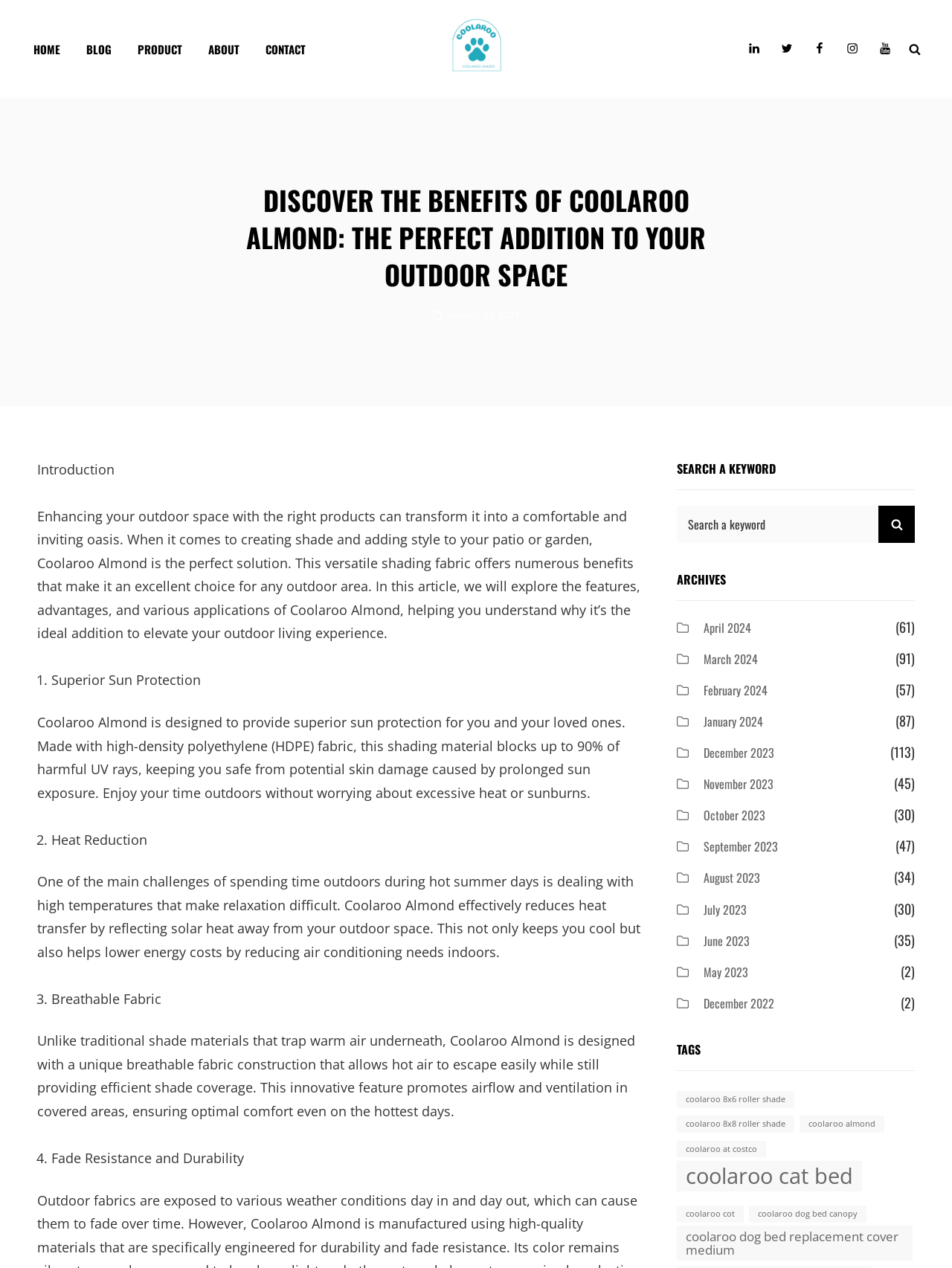Find the bounding box coordinates for the UI element that matches this description: "coolaroo cat bed".

[0.711, 0.915, 0.905, 0.94]